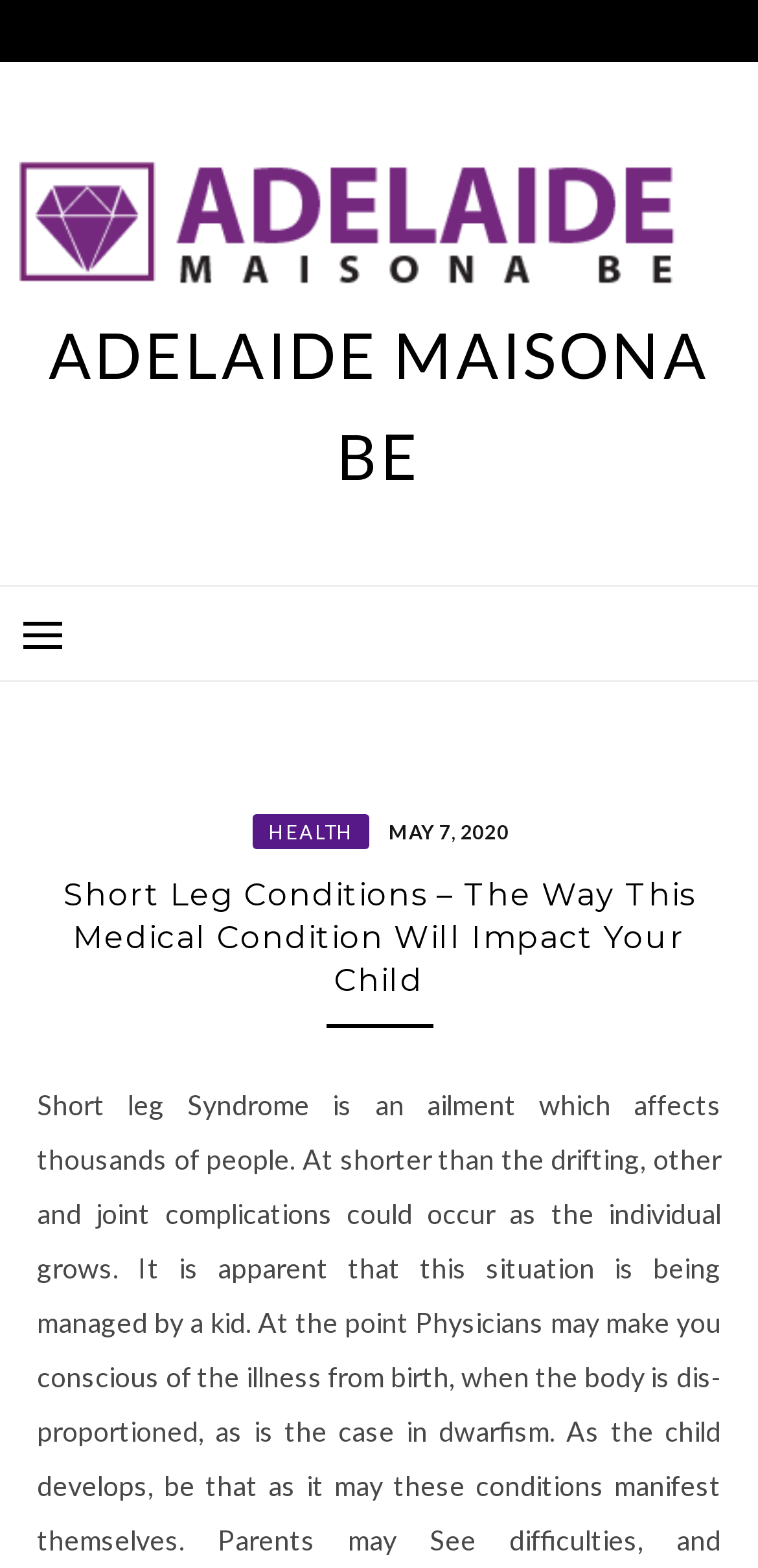Give a concise answer of one word or phrase to the question: 
What type of content is on this webpage?

Article